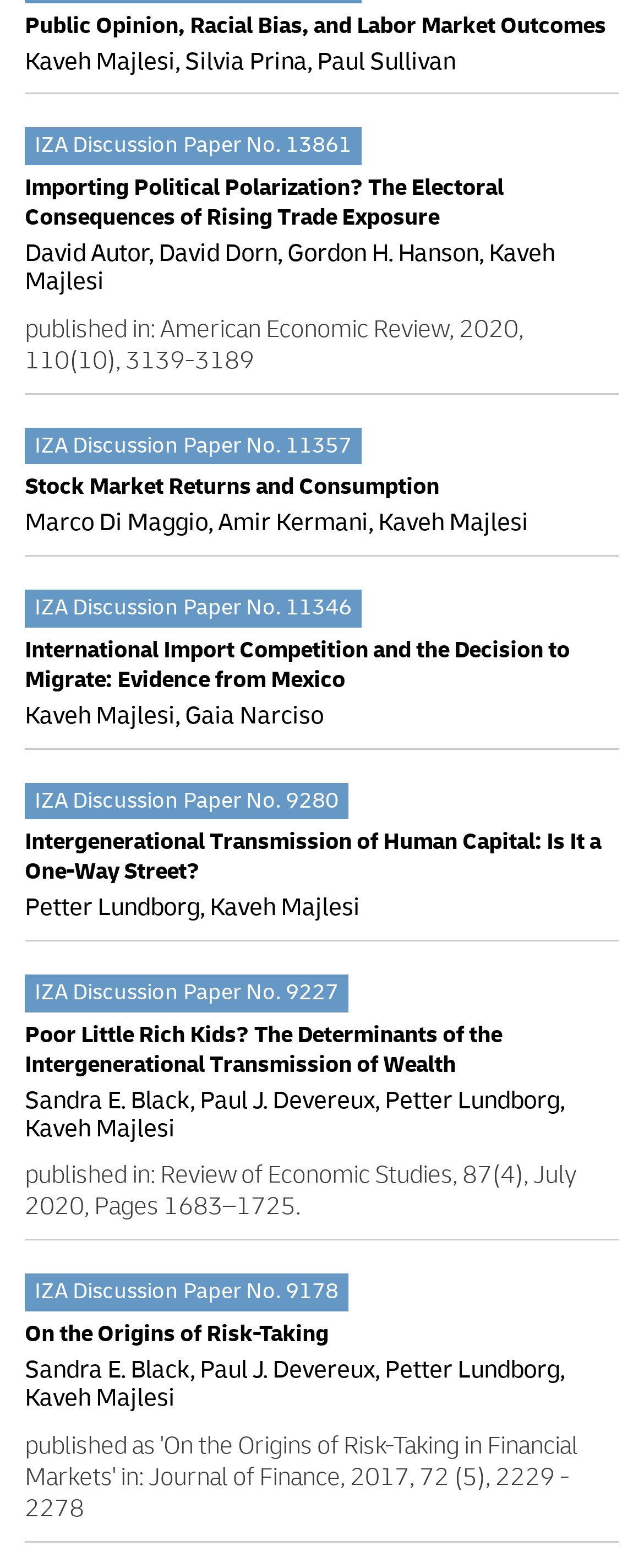Provide a brief response to the question using a single word or phrase: 
How many papers are published in the American Economic Review?

1